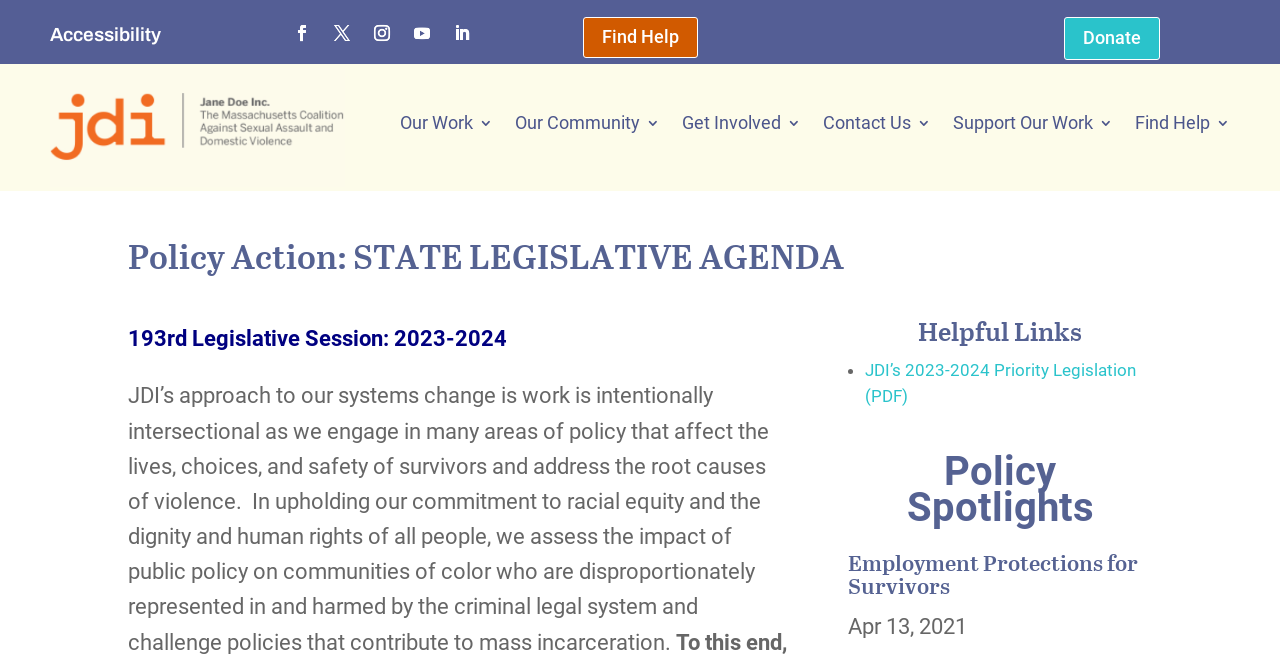What is the name of the legislative session?
Please provide a single word or phrase as the answer based on the screenshot.

193rd Legislative Session